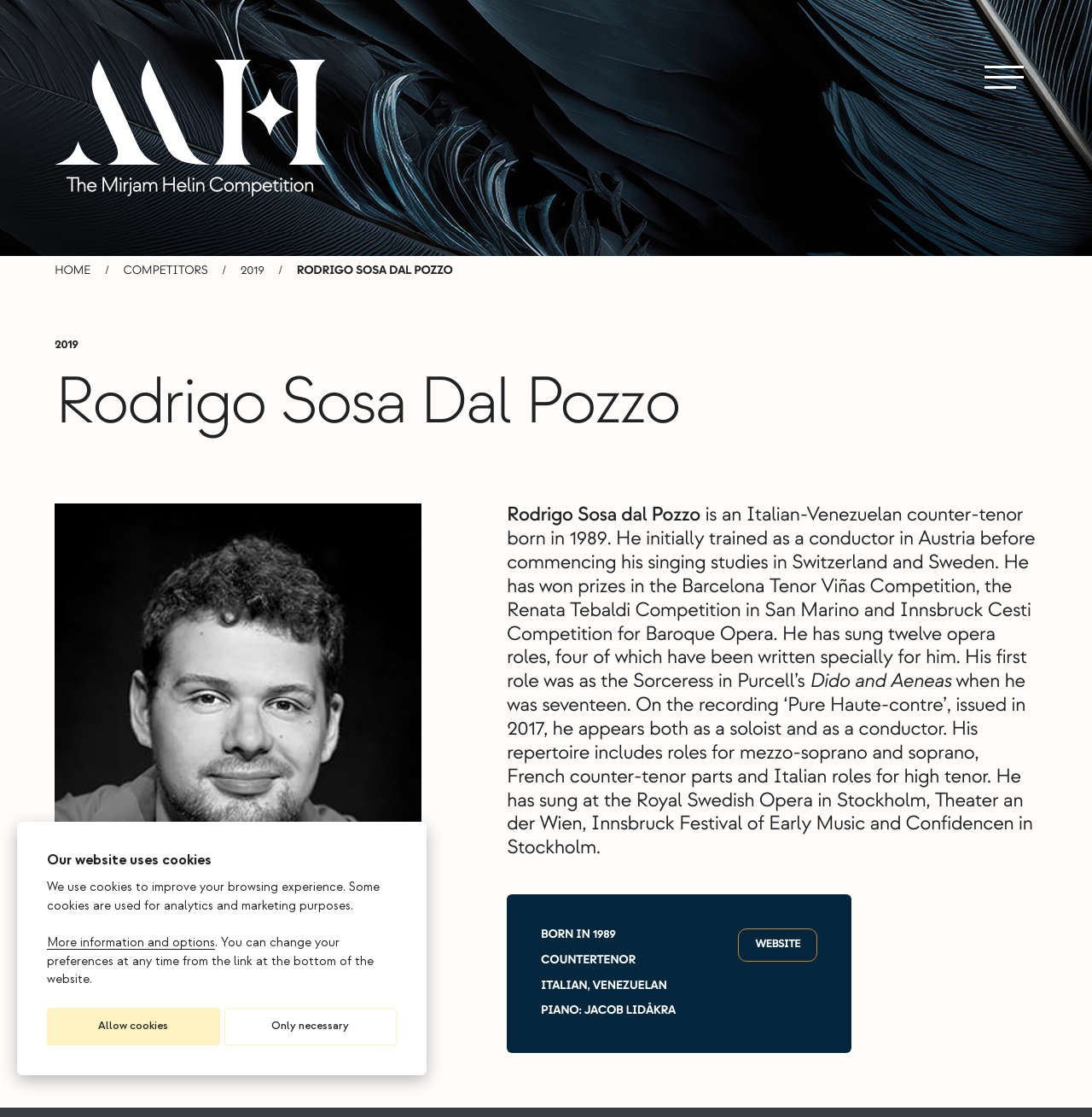Determine the bounding box of the UI element mentioned here: "aria-label="Open main menu"". The coordinates must be in the format [left, top, right, bottom] with values ranging from 0 to 1.

[0.902, 0.061, 0.938, 0.076]